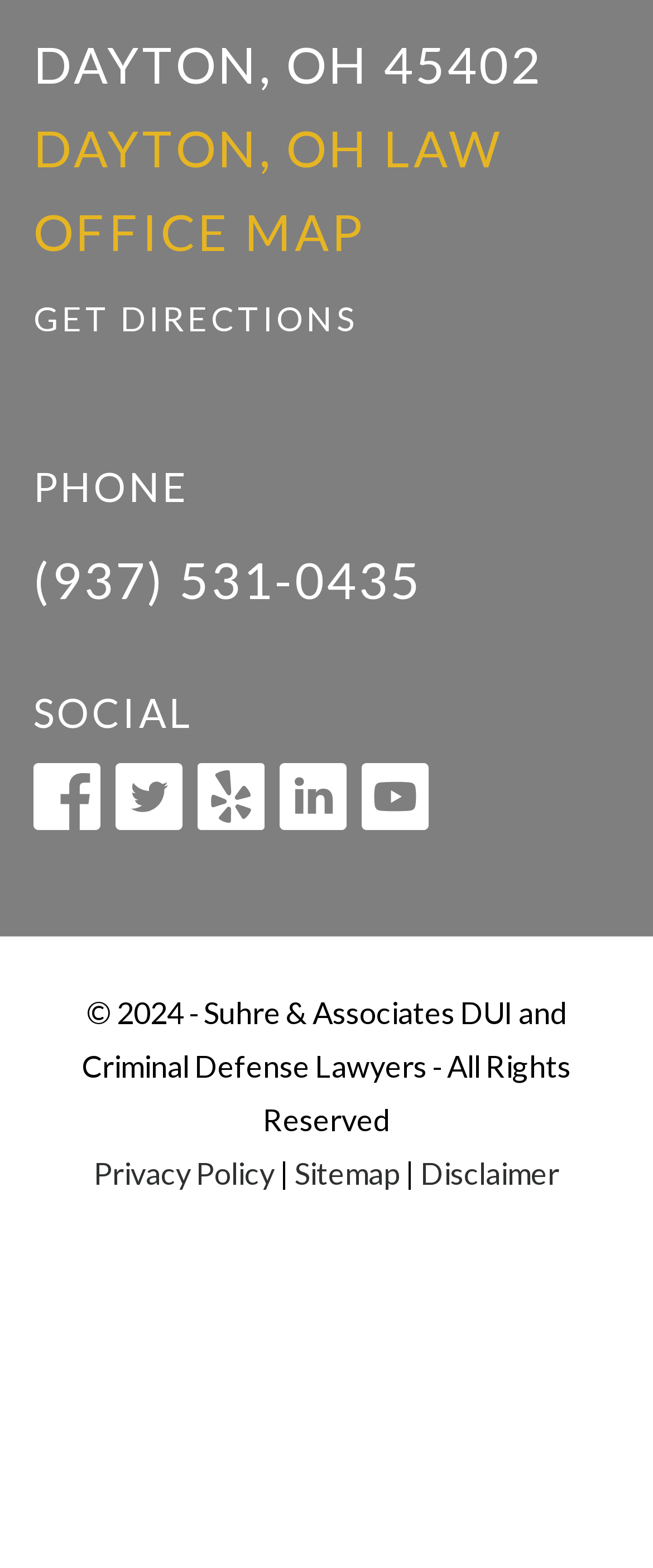Identify the bounding box coordinates for the UI element described as: "Accept". The coordinates should be provided as four floats between 0 and 1: [left, top, right, bottom].

None